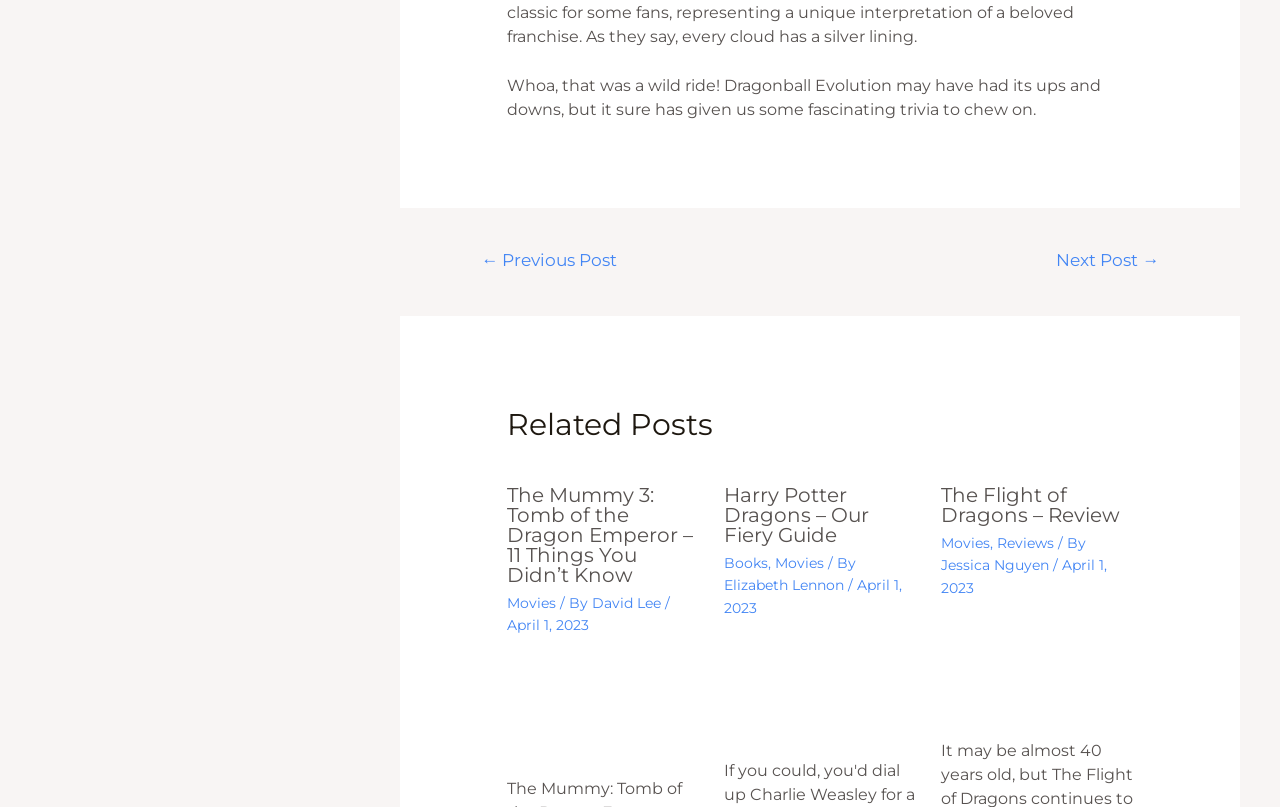Please provide the bounding box coordinates for the UI element as described: "Next Post →". The coordinates must be four floats between 0 and 1, represented as [left, top, right, bottom].

[0.805, 0.3, 0.926, 0.349]